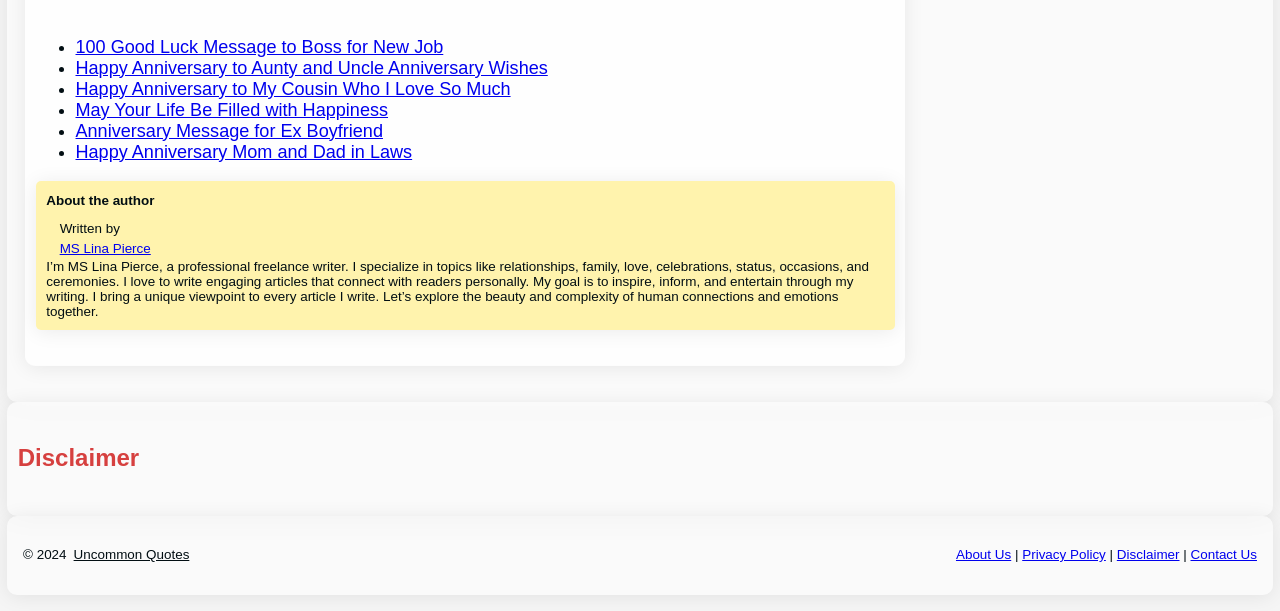Locate the bounding box coordinates of the clickable area needed to fulfill the instruction: "Click on '100 Good Luck Message to Boss for New Job'".

[0.059, 0.06, 0.346, 0.093]